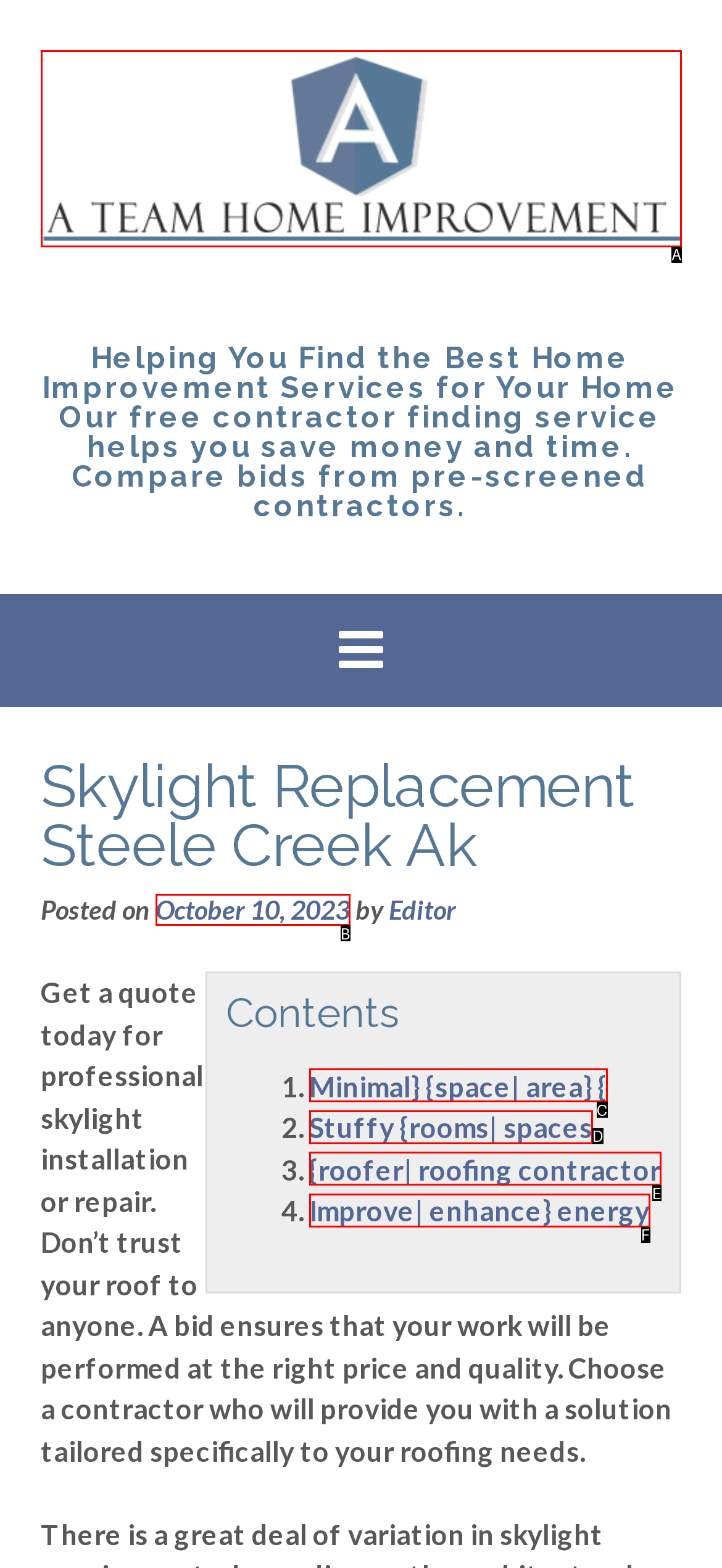Tell me which one HTML element best matches the description: Minimal} {space| area} { Answer with the option's letter from the given choices directly.

C